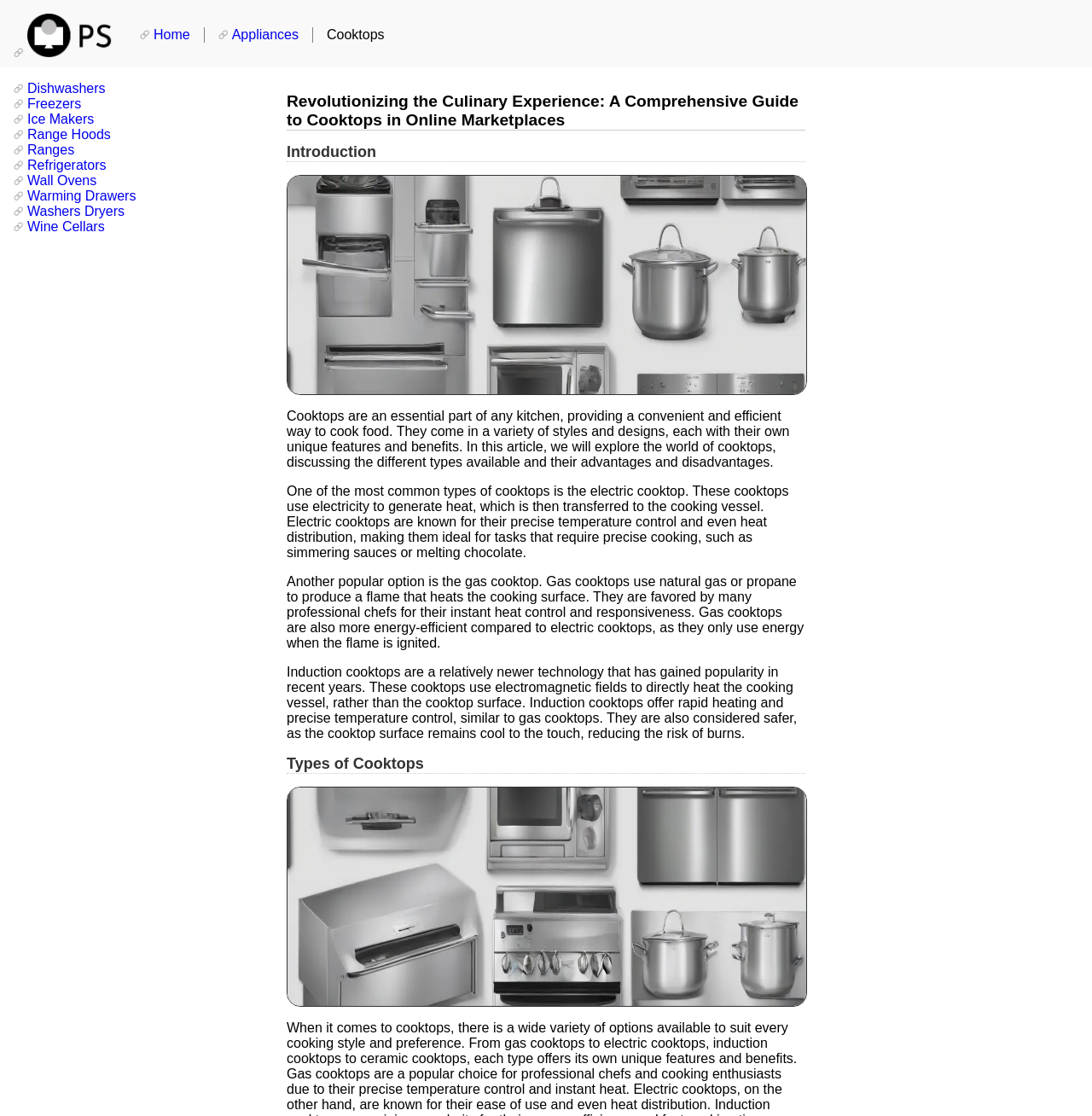Identify the title of the webpage and provide its text content.

Revolutionizing the Culinary Experience: A Comprehensive Guide to Cooktops in Online Marketplaces